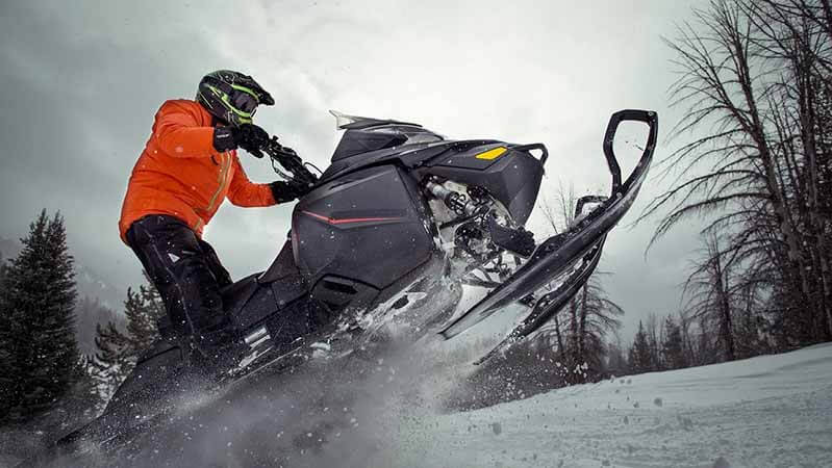What is the snowmobile doing in the air?
Please use the image to provide an in-depth answer to the question.

The snowmobile is depicted in mid-air, demonstrating its impressive agility and speed, and as a result, it is kicking up a cloud of powdery snow, showcasing the thrill and excitement of snowmobiling.